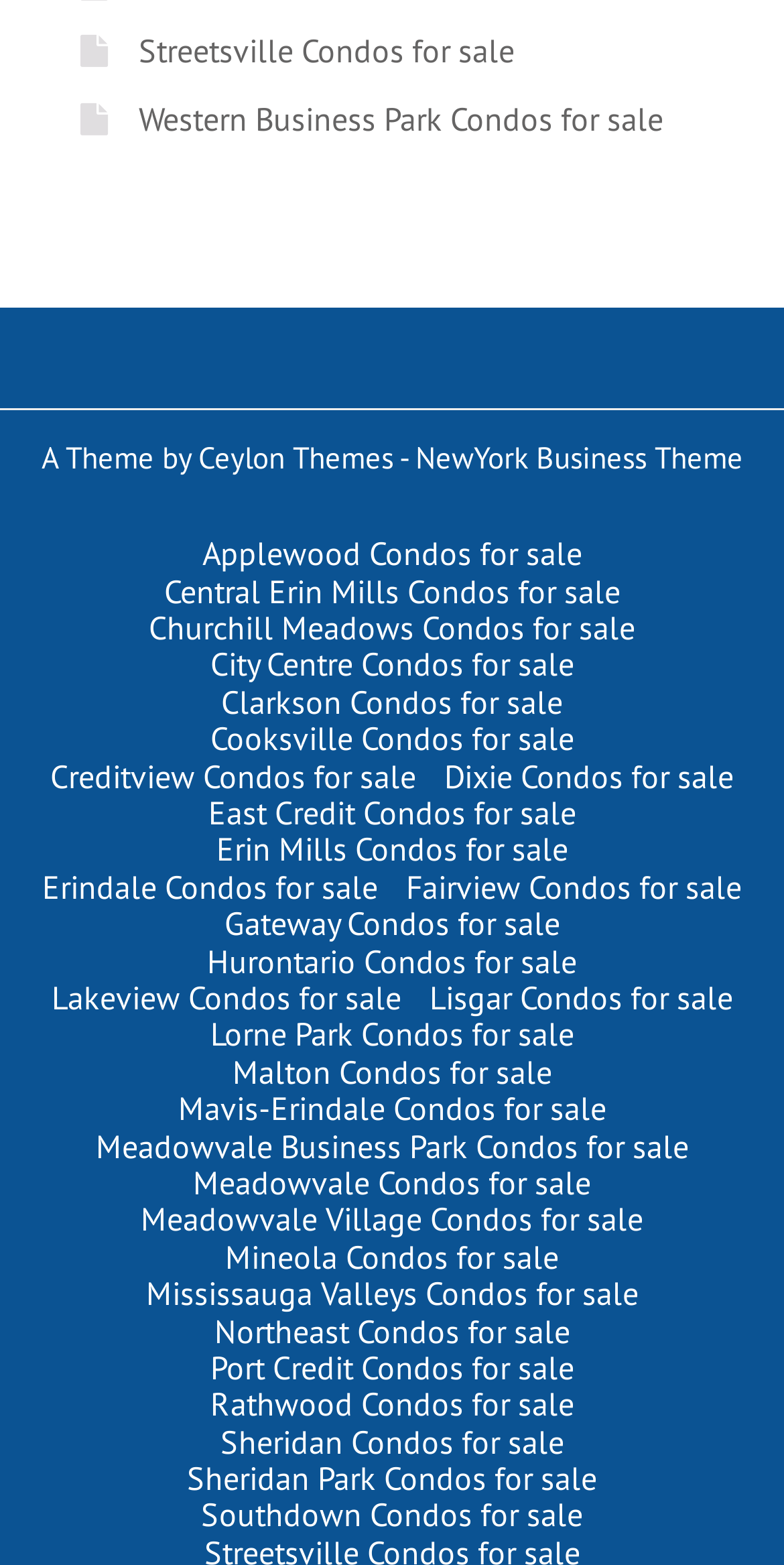Use a single word or phrase to answer the question:
Is there a theme or template used on this webpage?

NewYork Business Theme